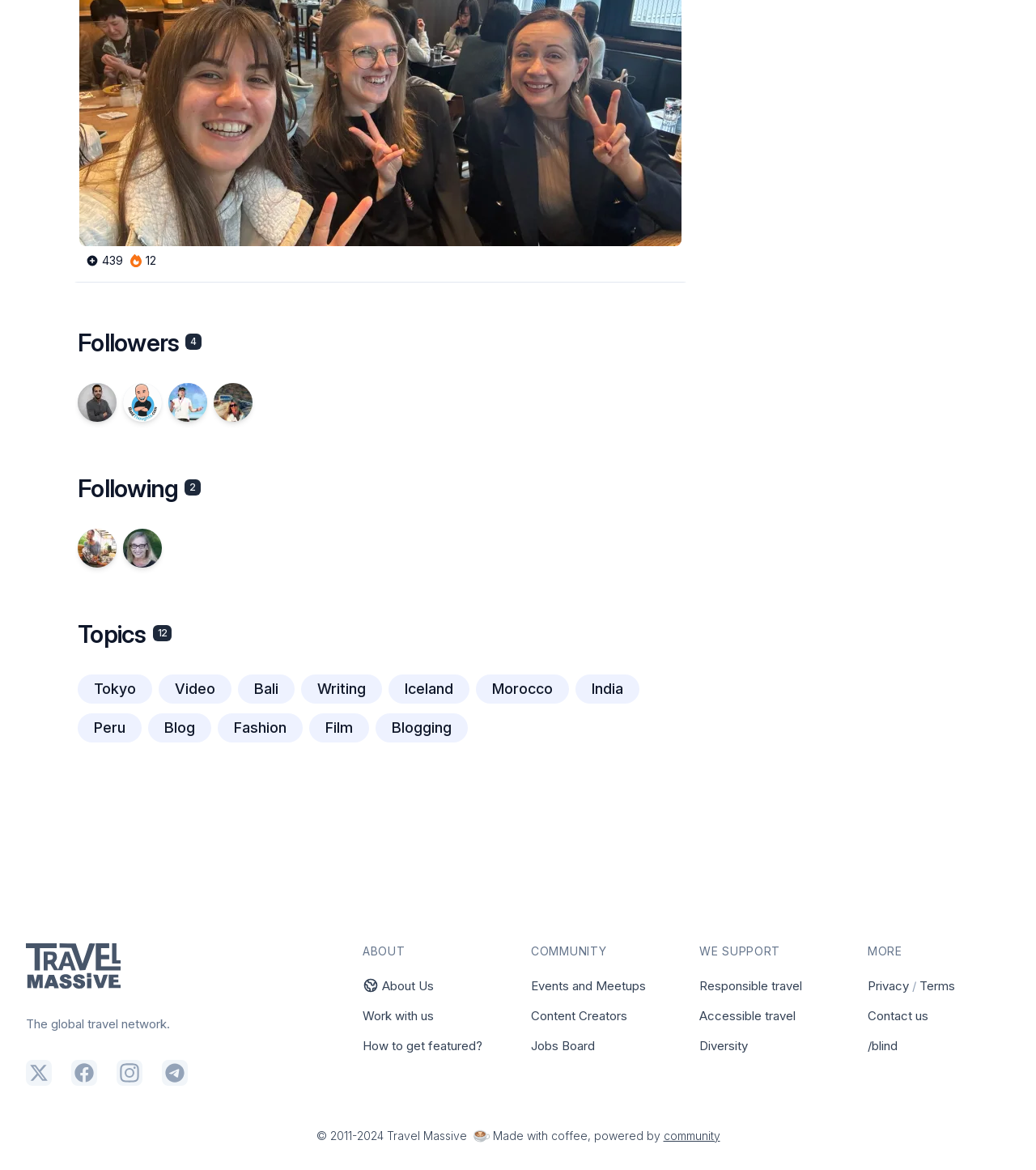What is the name of the social media platform with a bird logo?
Answer the question with a single word or phrase, referring to the image.

Twitter